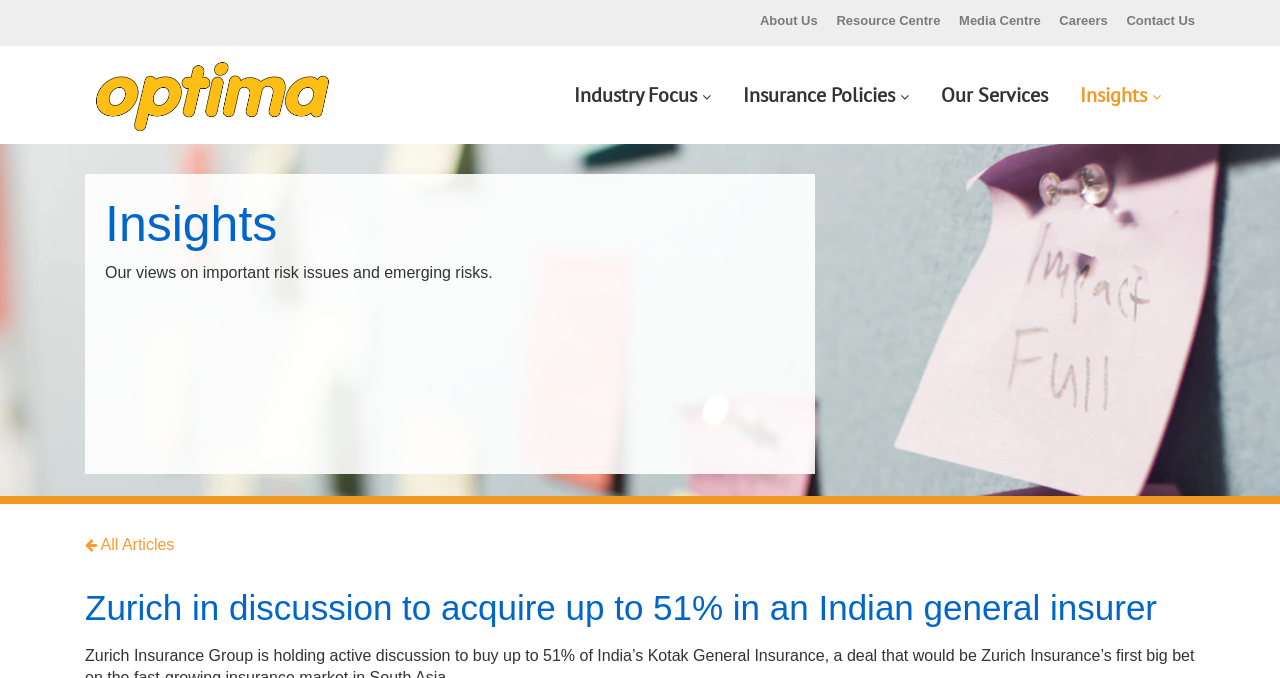What type of content is available in the 'Insights' section?
Refer to the image and give a detailed response to the question.

I found a link 'All Articles' in the 'Insights' section, which implies that the 'Insights' section contains articles. Additionally, there is a static text 'Our views on important risk issues and emerging risks.' which further supports the idea that the 'Insights' section contains articles or blog posts.